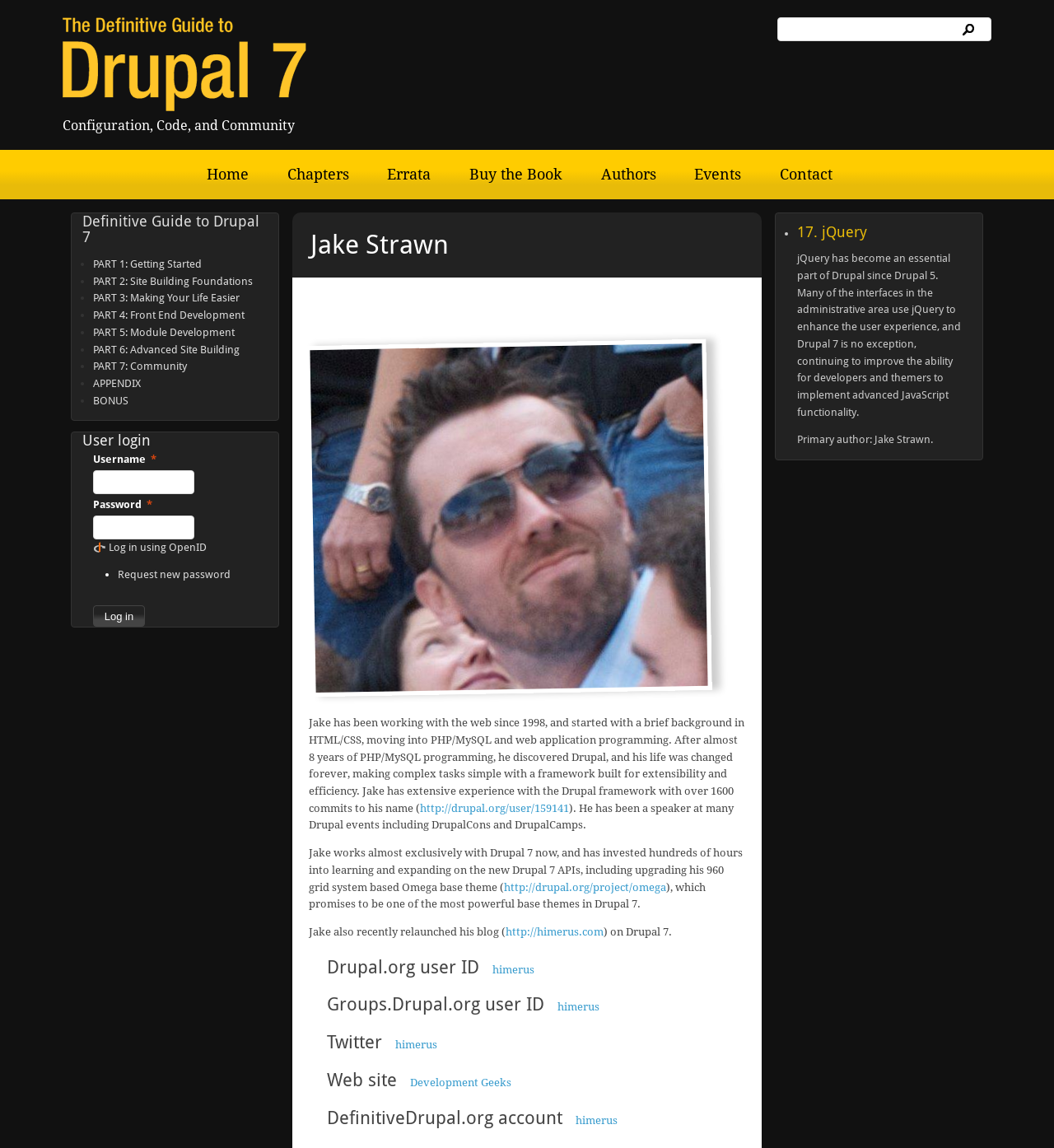Please give a short response to the question using one word or a phrase:
What is the name of the author?

Jake Strawn